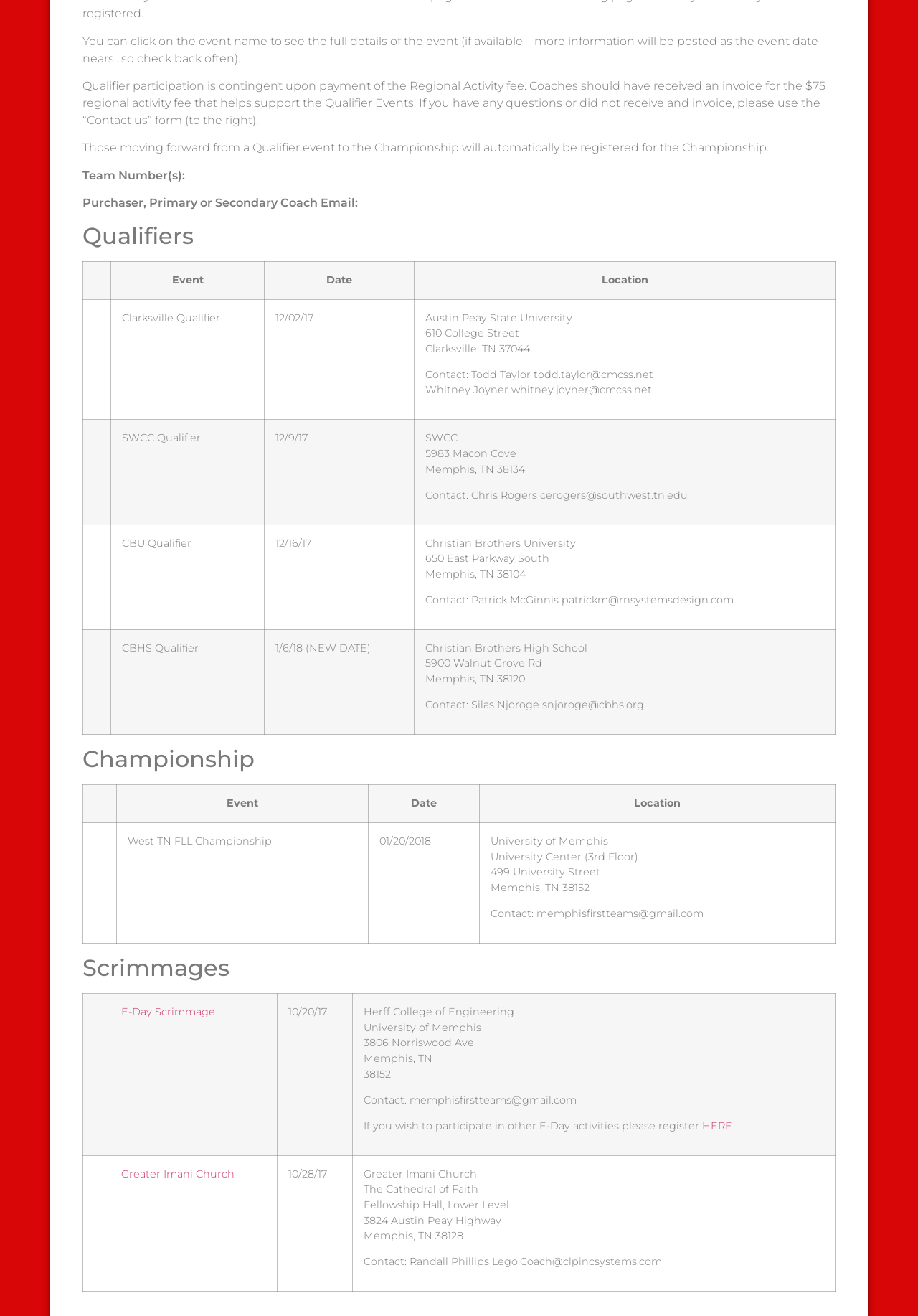Based on the element description E-Day Scrimmage, identify the bounding box of the UI element in the given webpage screenshot. The coordinates should be in the format (top-left x, top-left y, bottom-right x, bottom-right y) and must be between 0 and 1.

[0.132, 0.764, 0.235, 0.774]